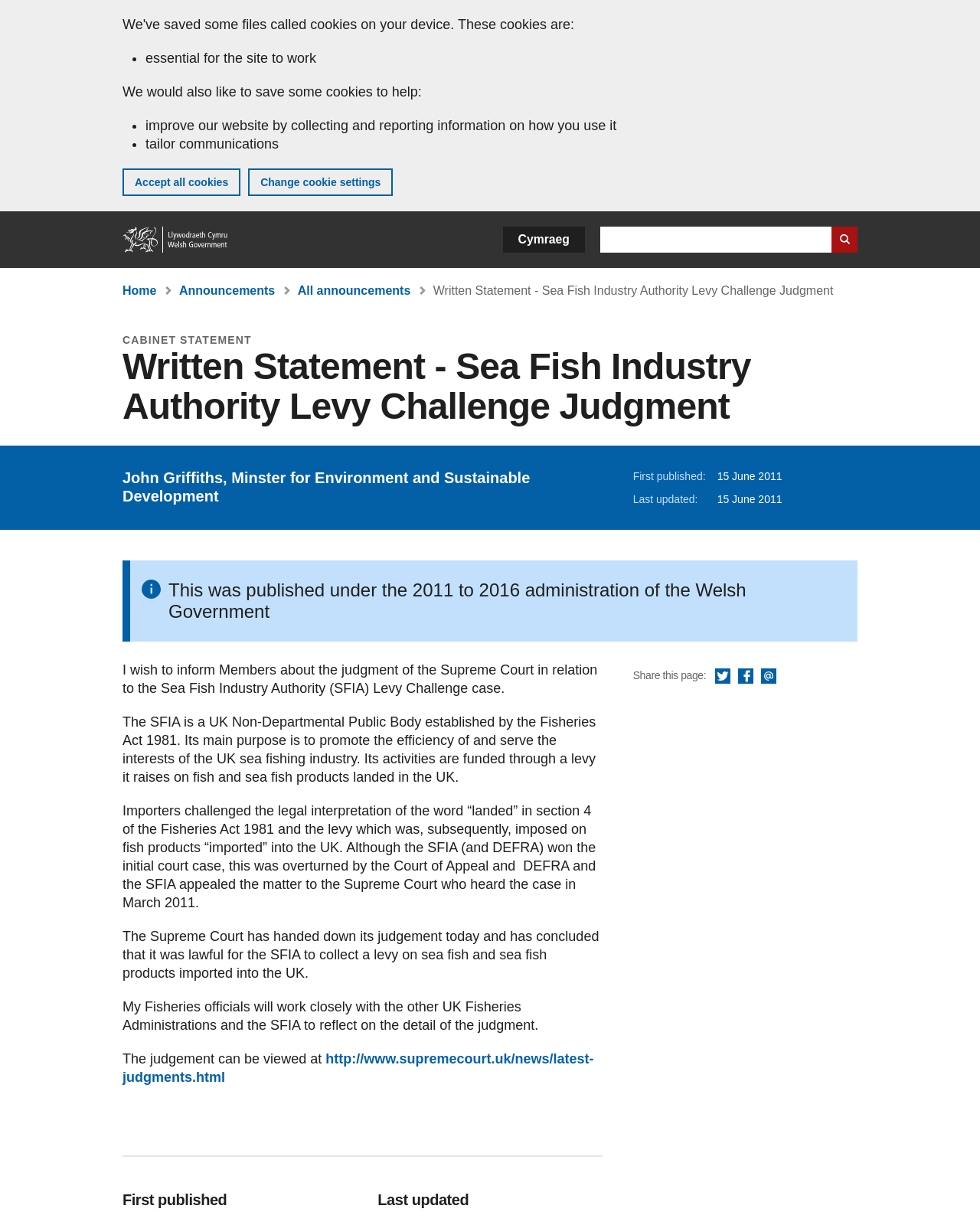Find the bounding box coordinates of the element I should click to carry out the following instruction: "View the judgment on the Supreme Court website".

[0.125, 0.867, 0.606, 0.895]